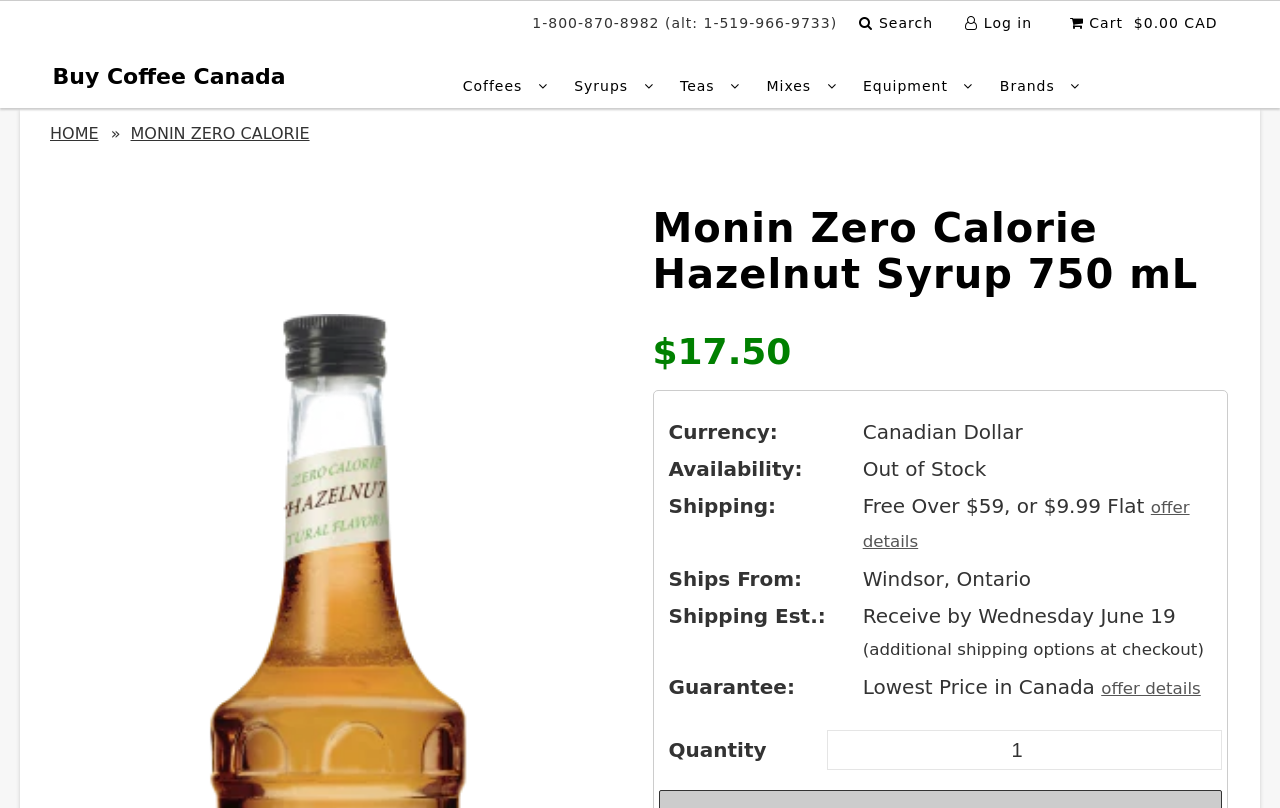Locate the bounding box coordinates of the element's region that should be clicked to carry out the following instruction: "Buy coffee from Canada". The coordinates need to be four float numbers between 0 and 1, i.e., [left, top, right, bottom].

[0.041, 0.076, 0.223, 0.113]